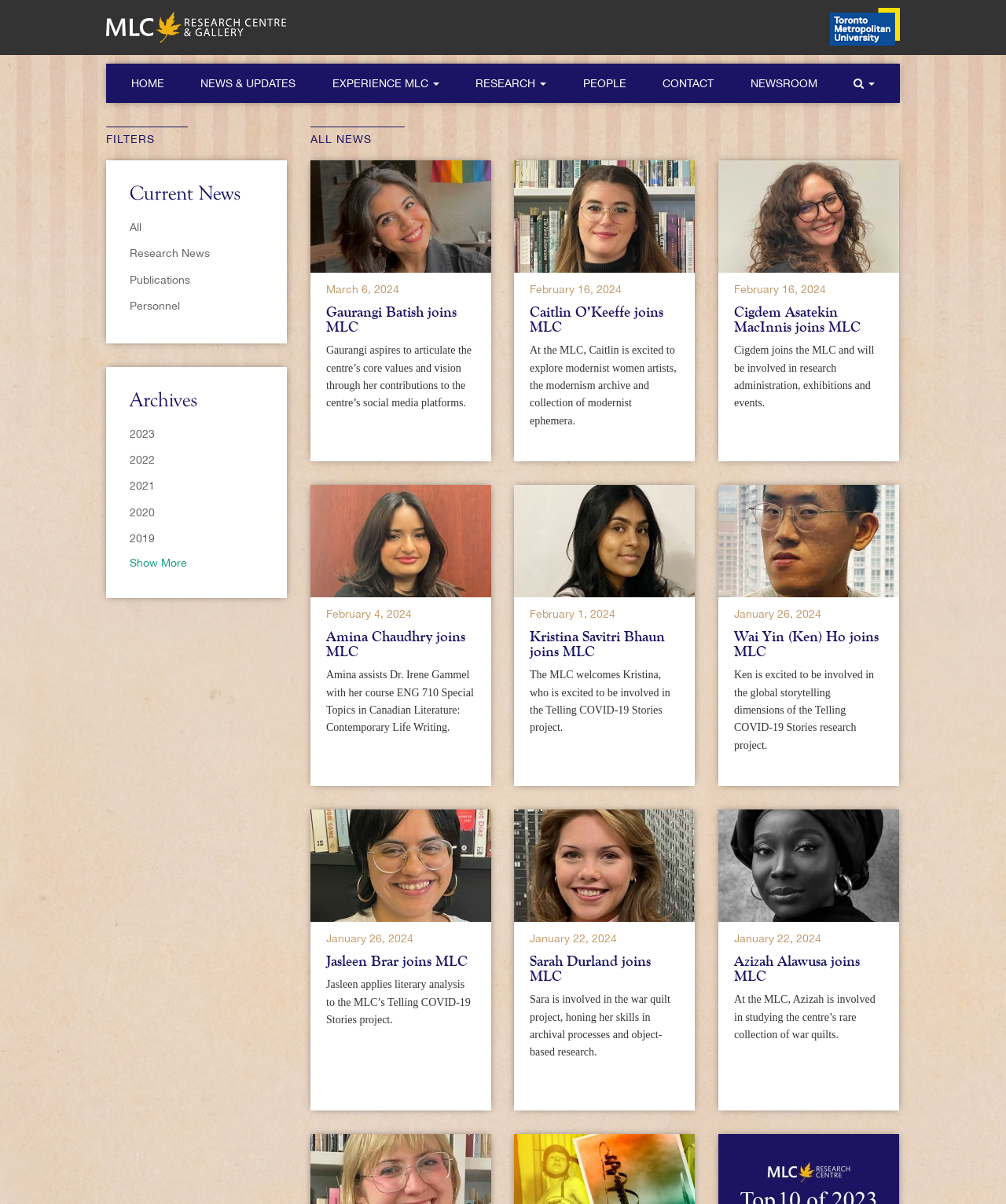What is the purpose of the link 'NEWSROOM'?
Answer the question based on the image using a single word or a brief phrase.

To access newsroom